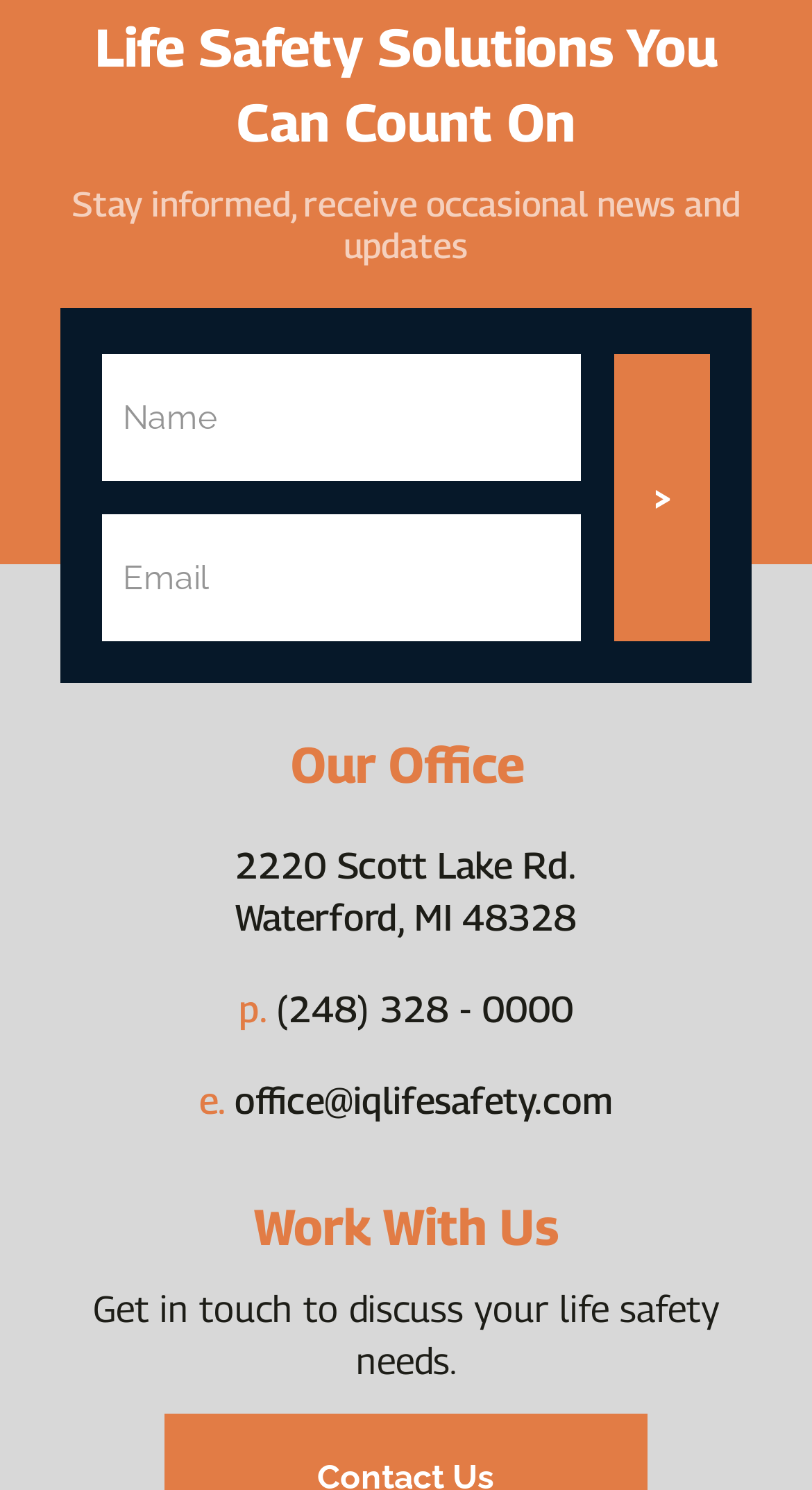Please determine the bounding box coordinates, formatted as (top-left x, top-left y, bottom-right x, bottom-right y), with all values as floating point numbers between 0 and 1. Identify the bounding box of the region described as: (248) 328 - 0000

[0.34, 0.663, 0.706, 0.692]